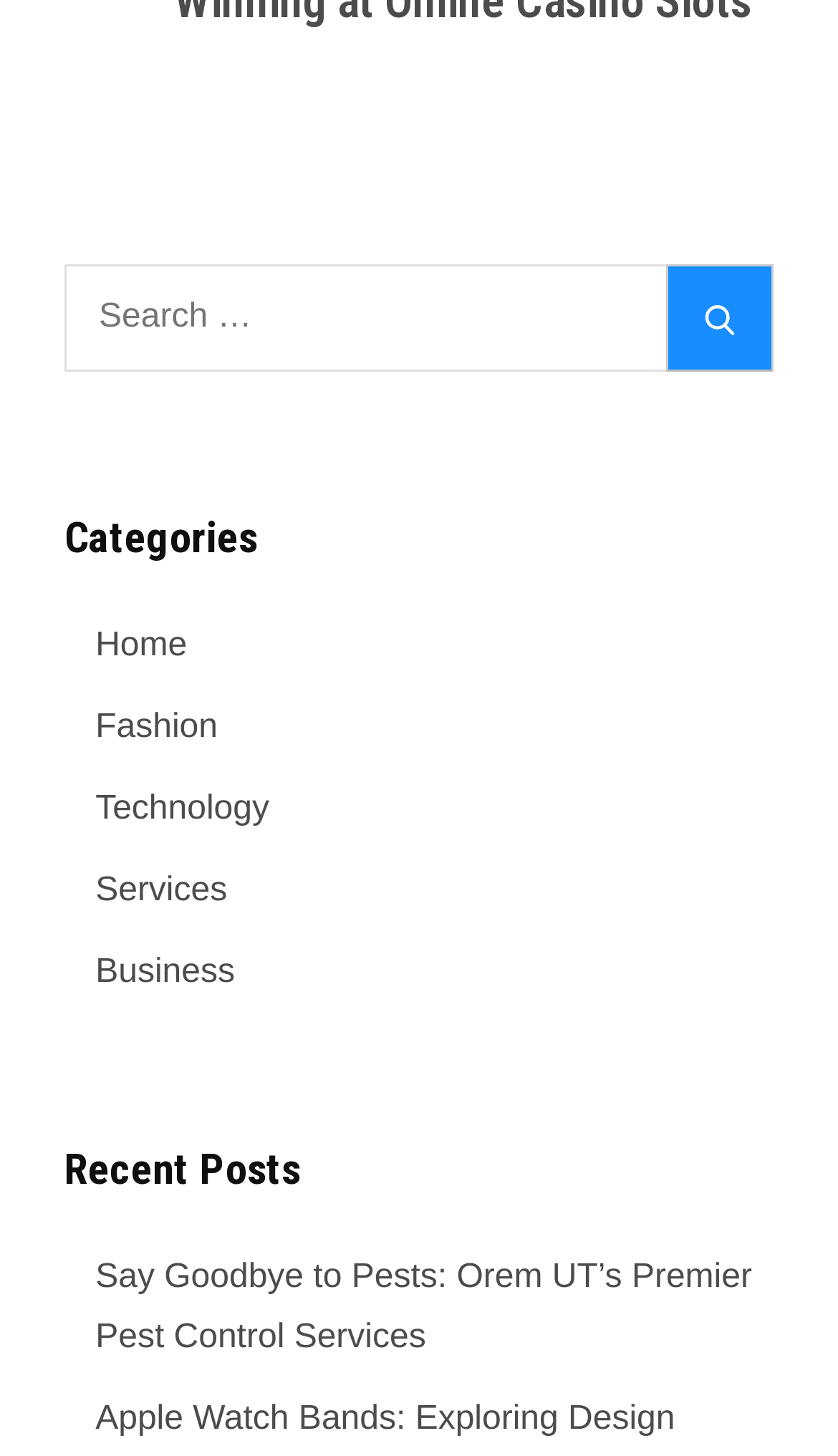Please predict the bounding box coordinates of the element's region where a click is necessary to complete the following instruction: "Click on Fashion category". The coordinates should be represented by four float numbers between 0 and 1, i.e., [left, top, right, bottom].

[0.114, 0.487, 0.26, 0.512]